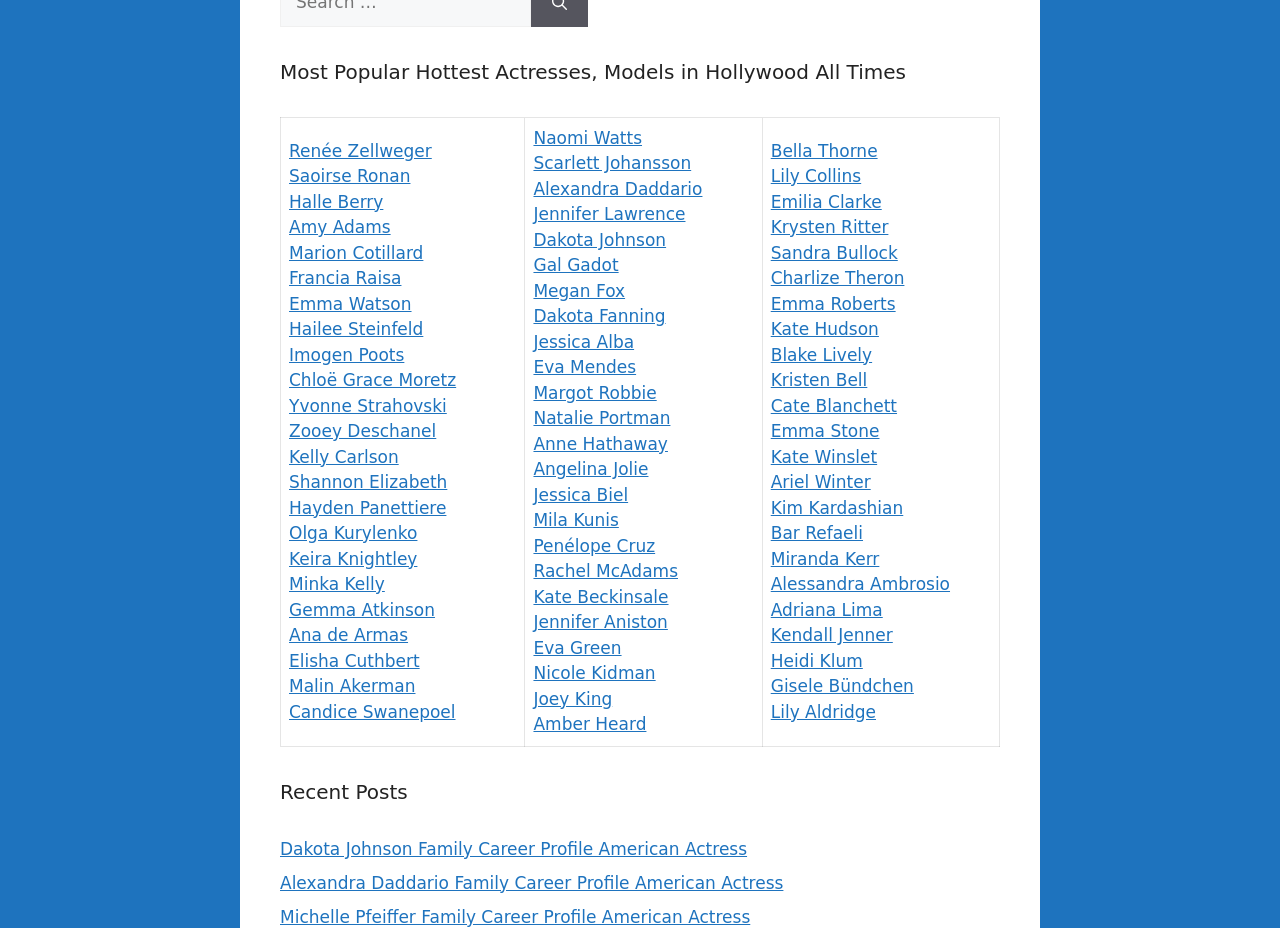What is the name of the actress listed after Emma Watson?
Can you provide a detailed and comprehensive answer to the question?

By examining the list of actresses in the first gridcell, we can see that Emma Watson is followed by Hailee Steinfeld.